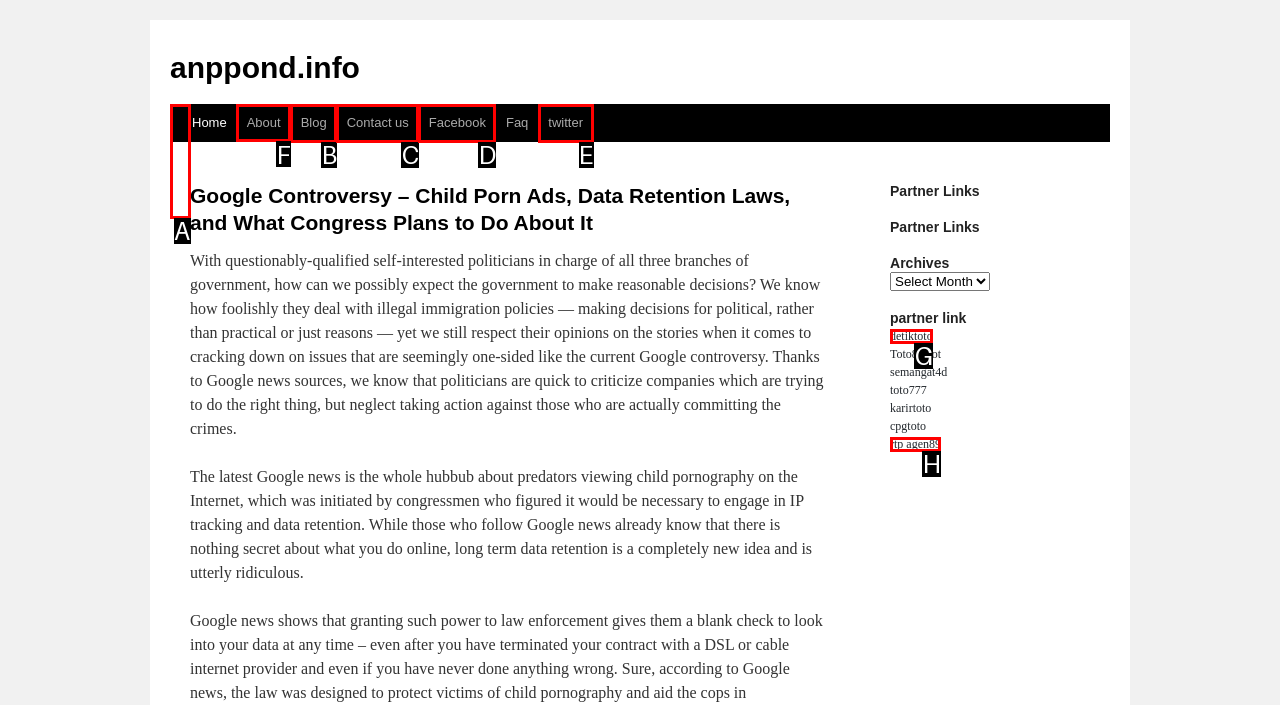Indicate which HTML element you need to click to complete the task: Visit the 'About' page. Provide the letter of the selected option directly.

F